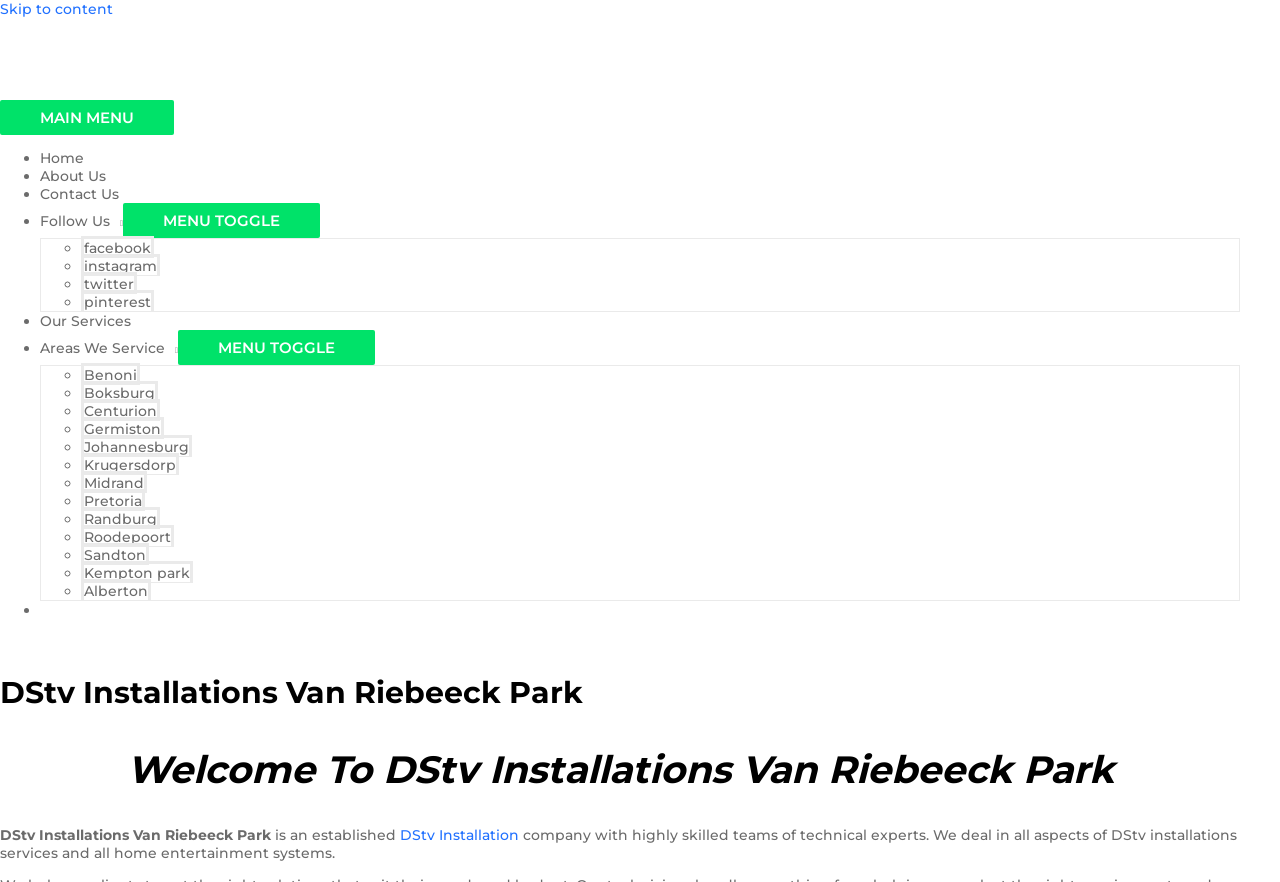Please identify the bounding box coordinates of where to click in order to follow the instruction: "Follow us on 'facebook'".

[0.063, 0.268, 0.12, 0.293]